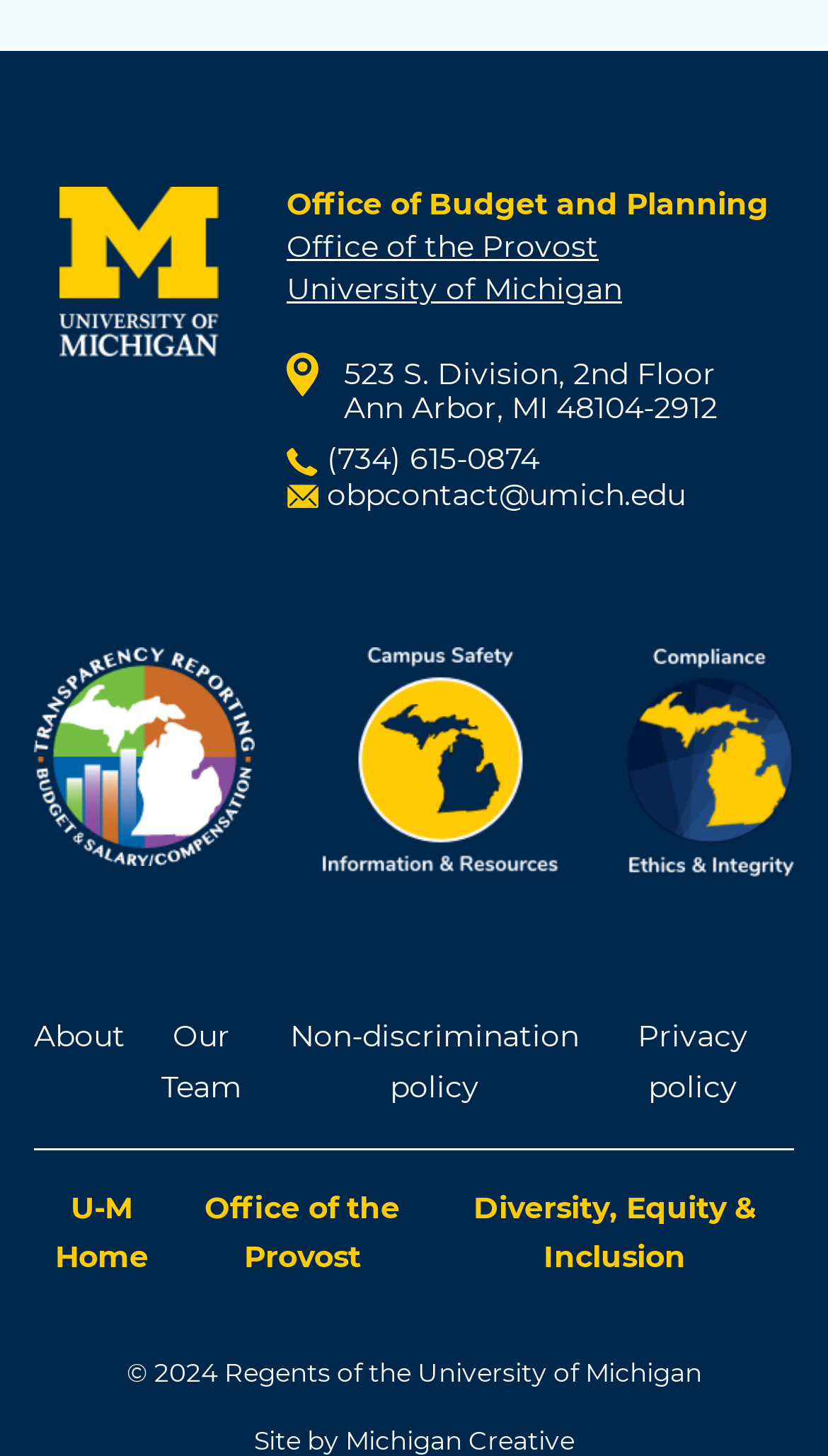Determine the bounding box coordinates for the UI element described. Format the coordinates as (top-left x, top-left y, bottom-right x, bottom-right y) and ensure all values are between 0 and 1. Element description: alt="campus safety information and resources"

[0.389, 0.506, 0.674, 0.533]